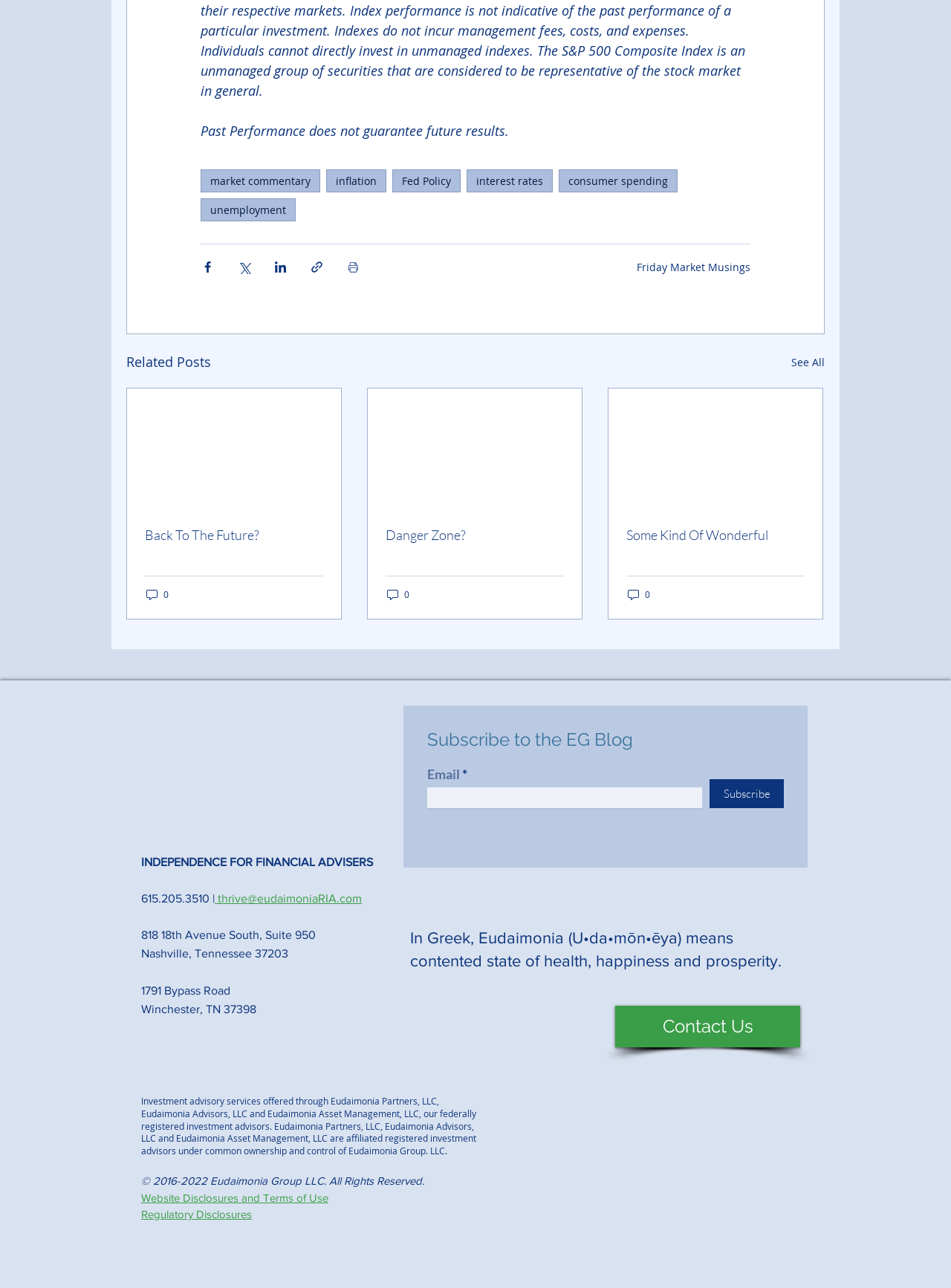Determine the bounding box coordinates of the element's region needed to click to follow the instruction: "Contact Us". Provide these coordinates as four float numbers between 0 and 1, formatted as [left, top, right, bottom].

[0.647, 0.781, 0.841, 0.813]